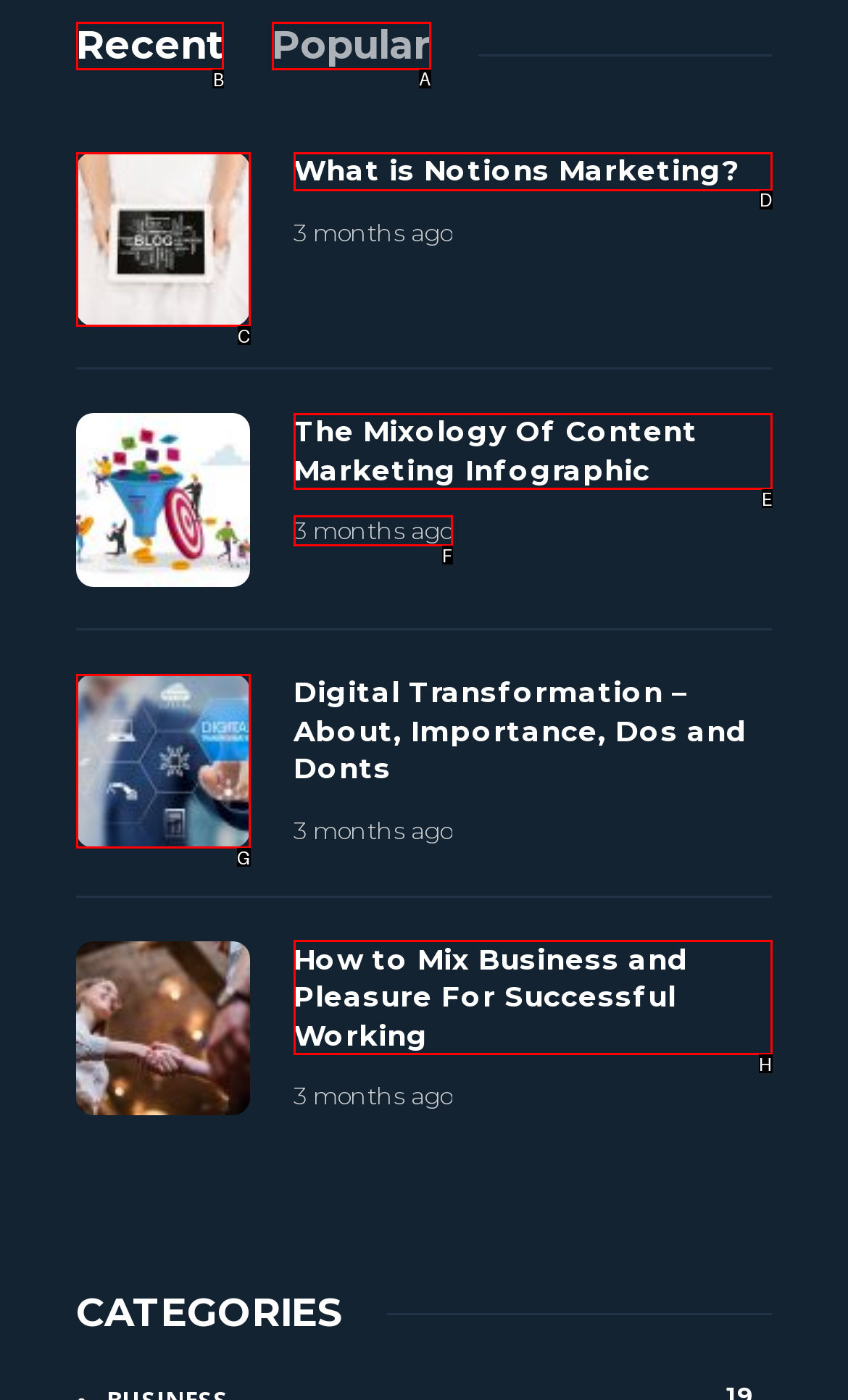Determine which option should be clicked to carry out this task: click on the Recent tab
State the letter of the correct choice from the provided options.

B